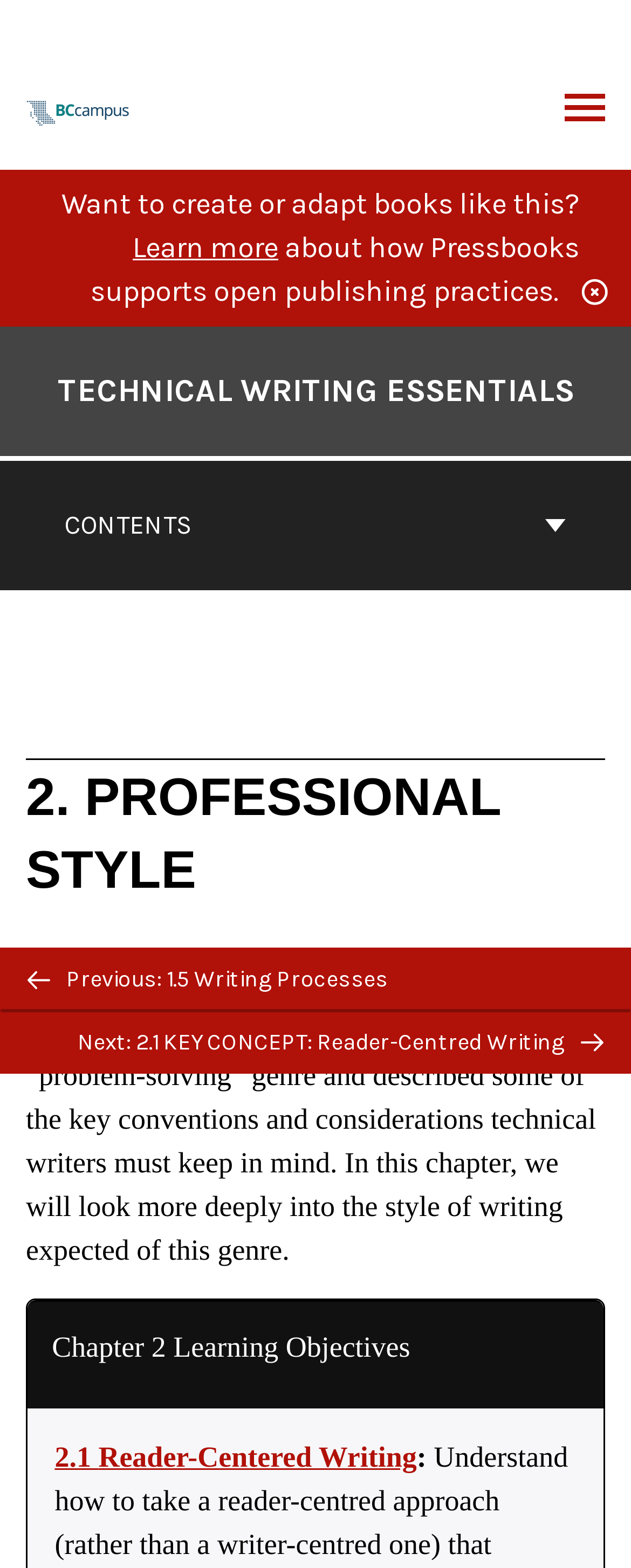Identify the bounding box of the HTML element described as: "Learn more".

[0.21, 0.146, 0.441, 0.169]